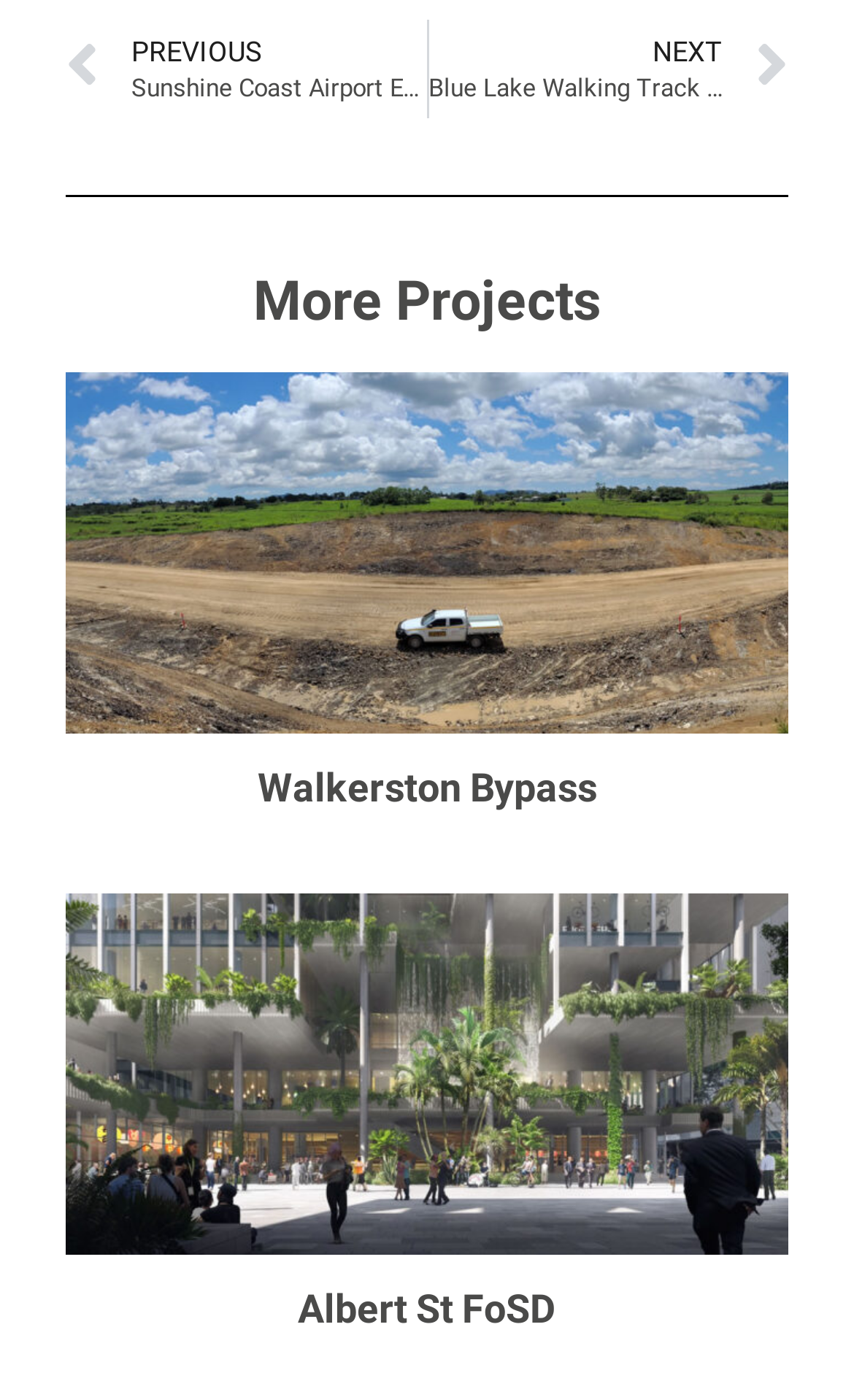What is the previous project?
Provide a concise answer using a single word or phrase based on the image.

Sunshine Coast Airport Expansion Project